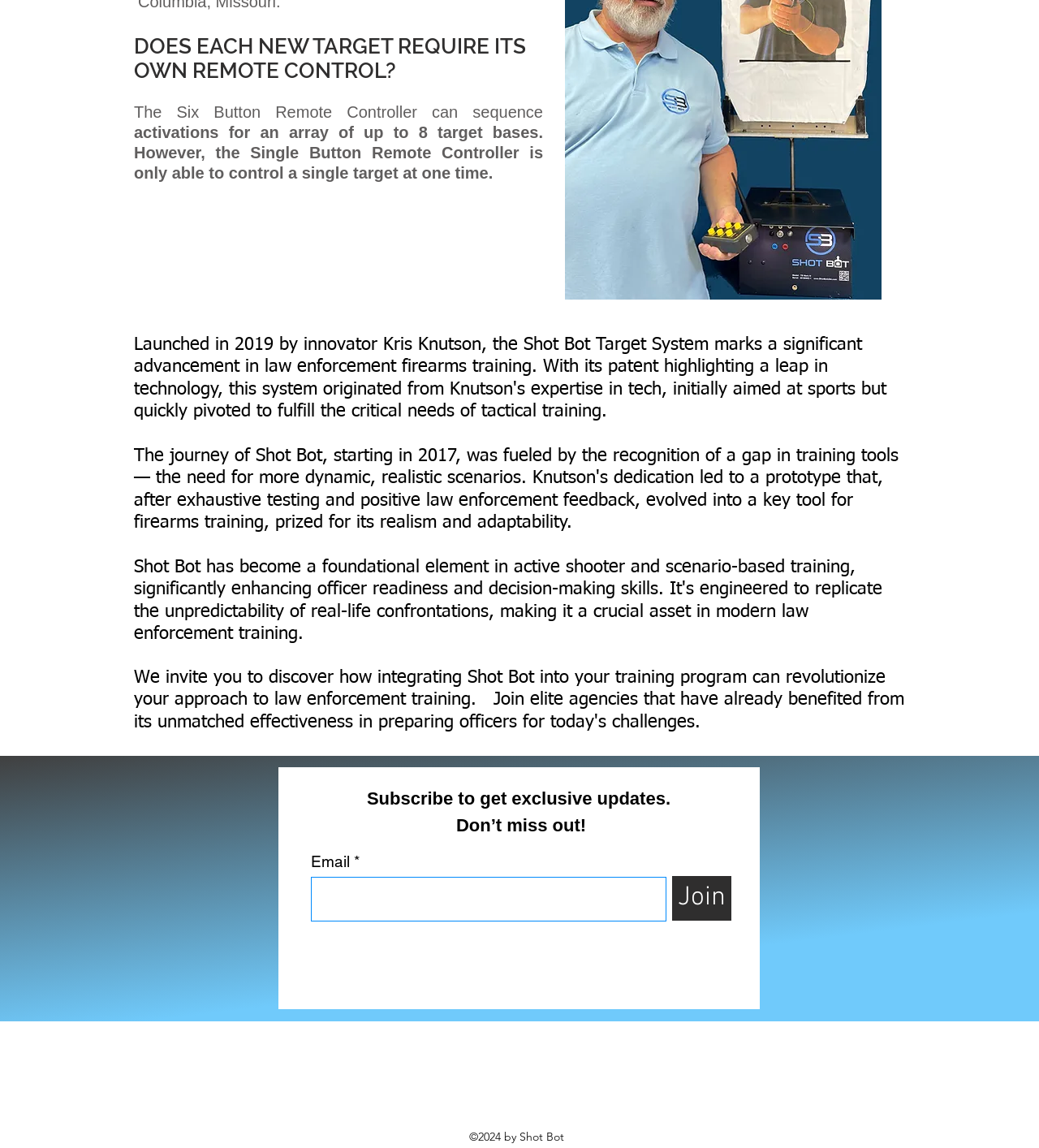Based on the element description Join, identify the bounding box coordinates for the UI element. The coordinates should be in the format (top-left x, top-left y, bottom-right x, bottom-right y) and within the 0 to 1 range.

[0.647, 0.763, 0.704, 0.802]